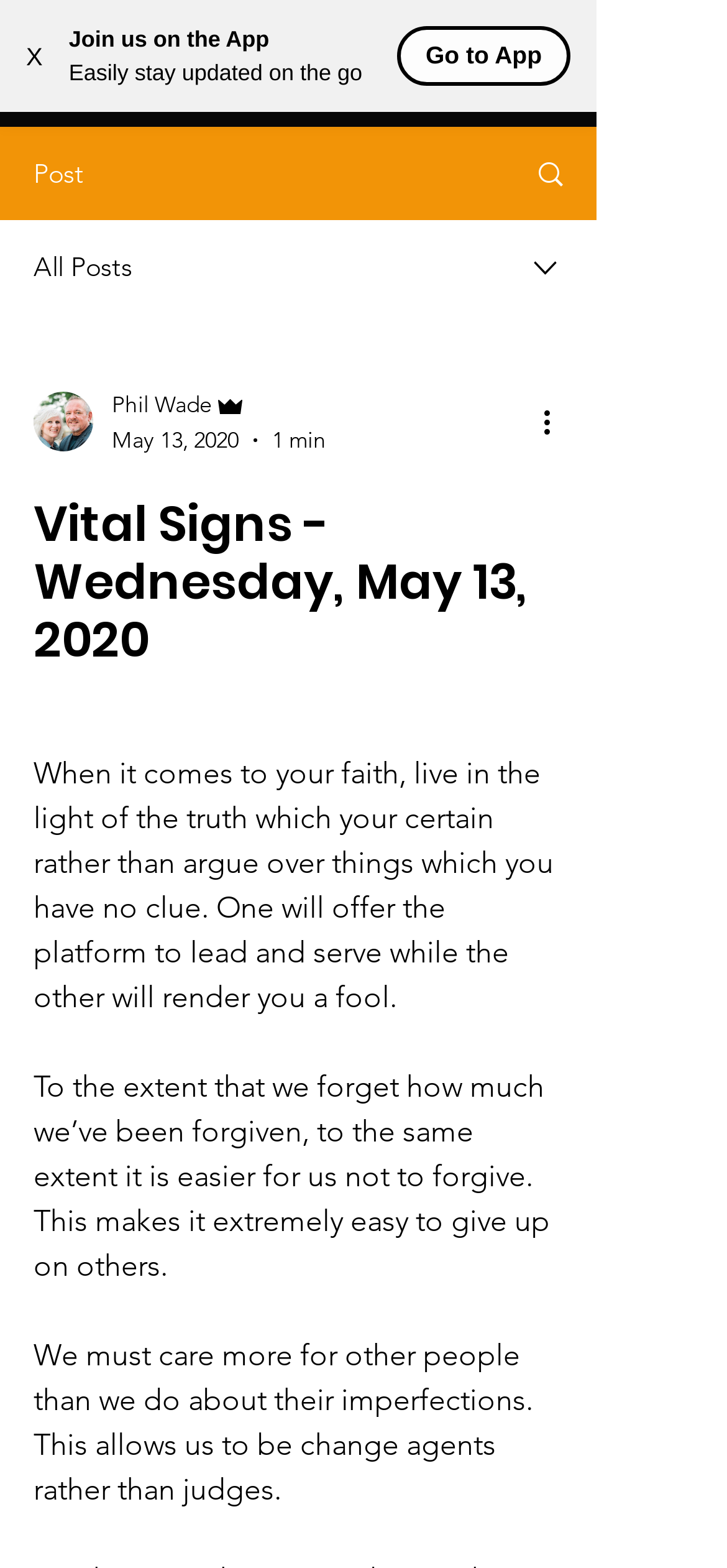Look at the image and write a detailed answer to the question: 
What is the purpose of the button 'More actions'?

I inferred the purpose of the button 'More actions' by its name and the fact that it is a button, which typically performs an action when clicked.